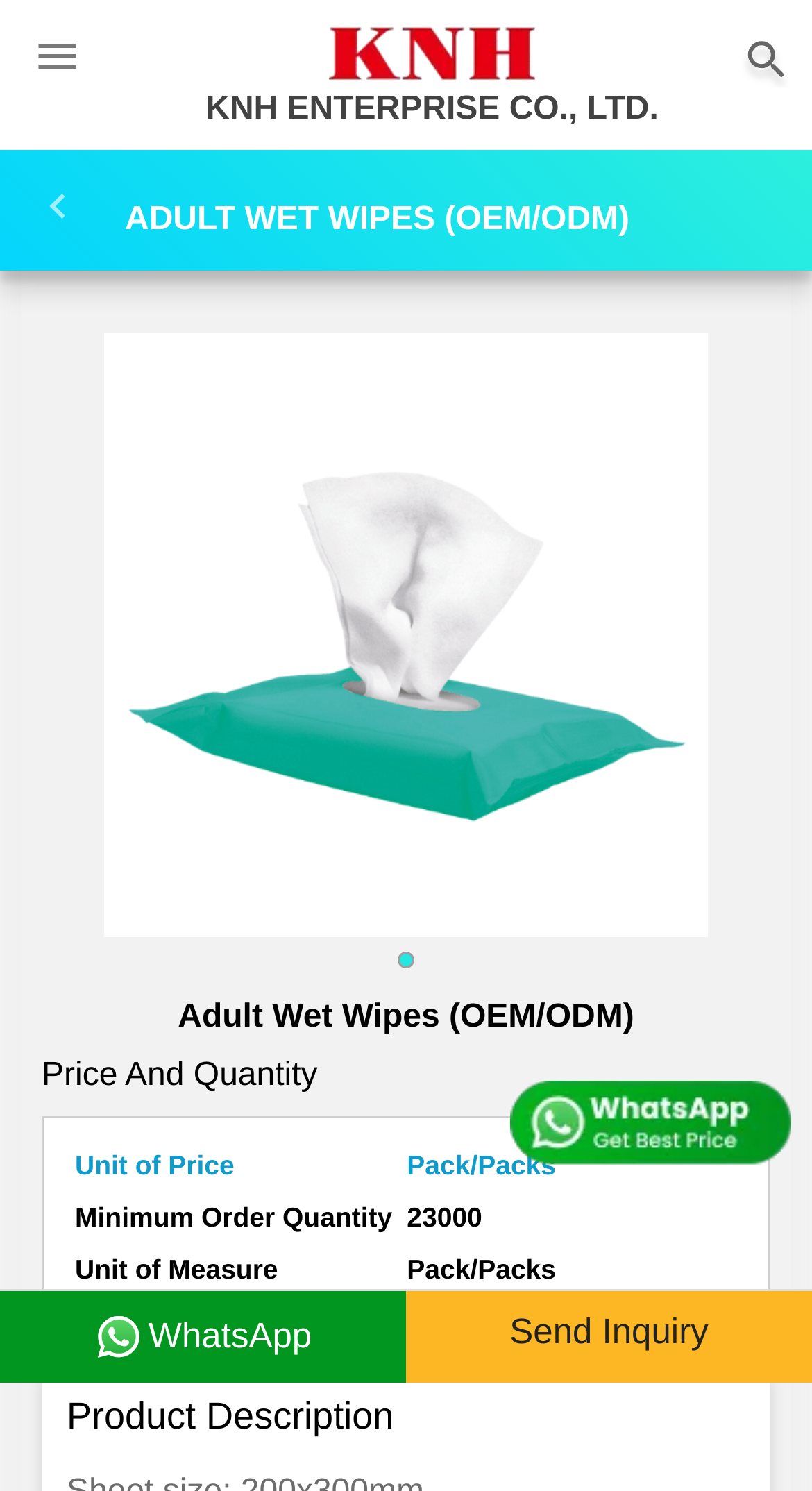What is the product being sold?
From the image, respond using a single word or phrase.

Adult Wet Wipes